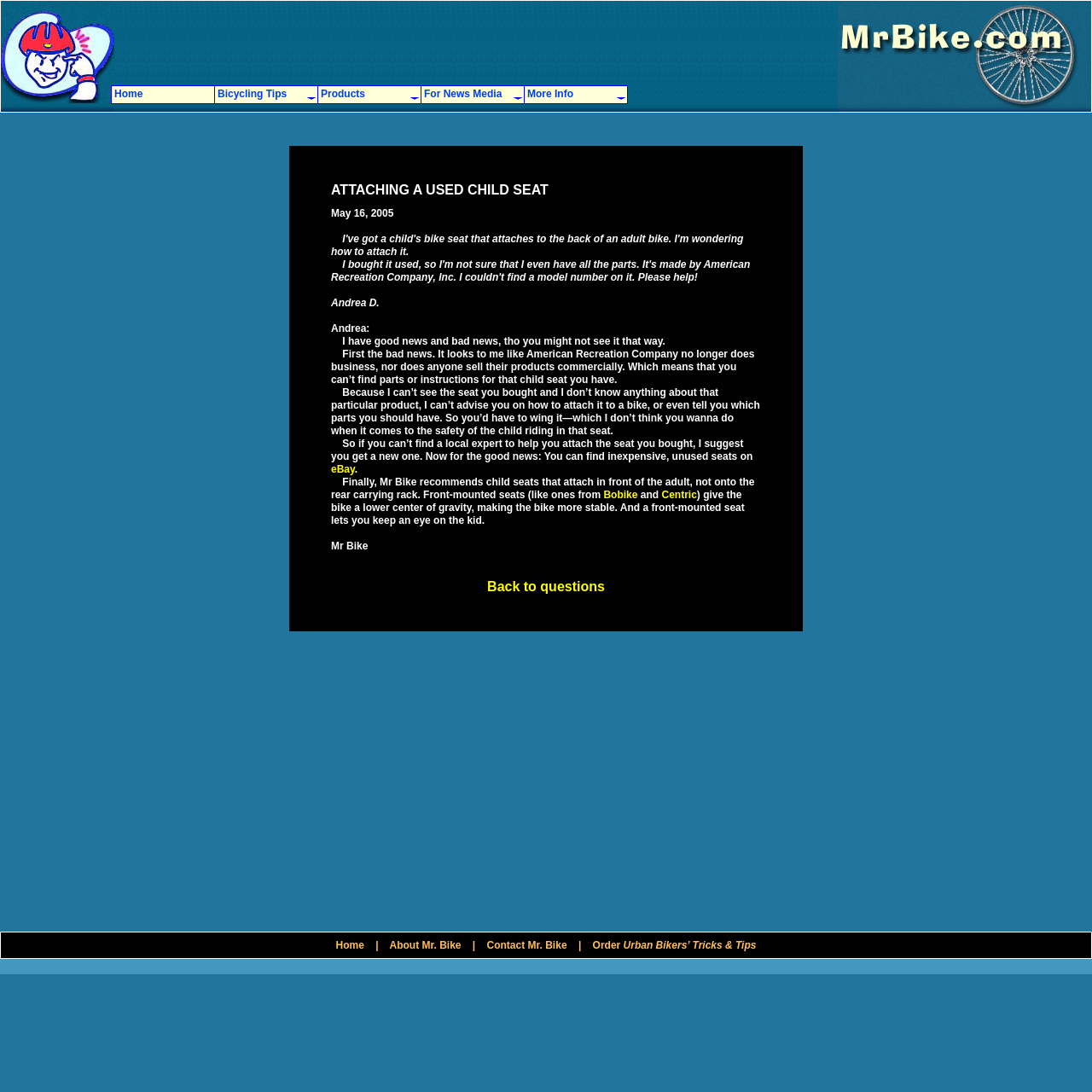Please provide the bounding box coordinates for the element that needs to be clicked to perform the following instruction: "Click the 'Order Urban Bikers’ Tricks & Tips' link". The coordinates should be given as four float numbers between 0 and 1, i.e., [left, top, right, bottom].

[0.543, 0.86, 0.693, 0.871]